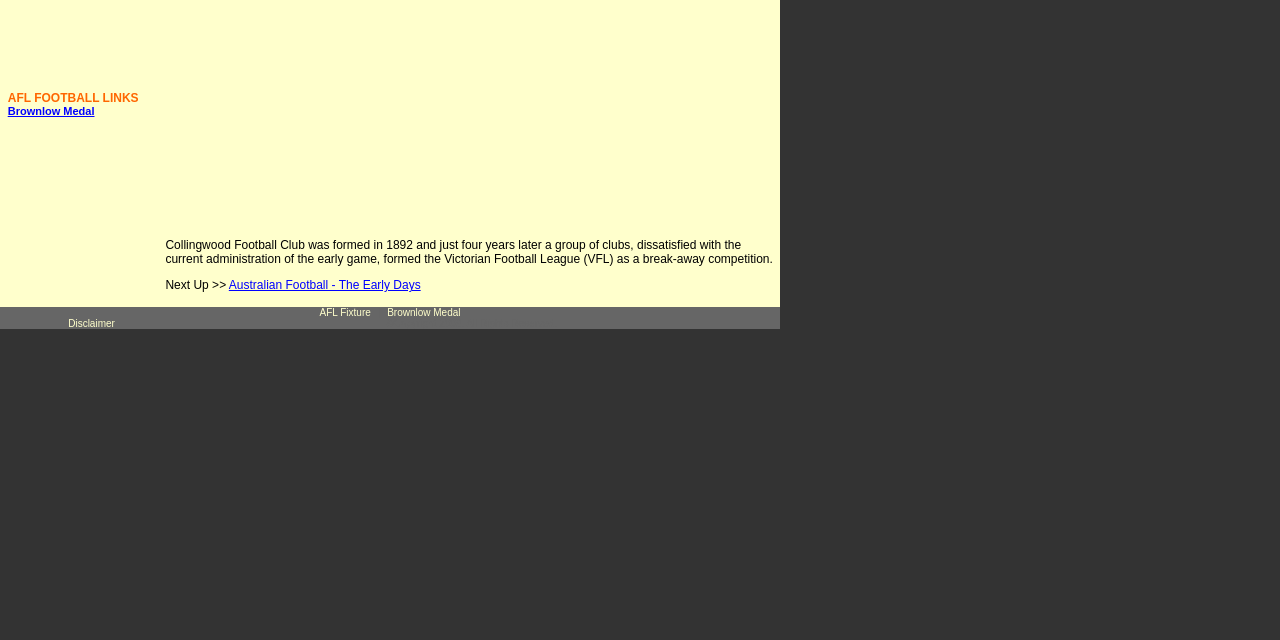Using the element description: "Disclaimer", determine the bounding box coordinates for the specified UI element. The coordinates should be four float numbers between 0 and 1, [left, top, right, bottom].

[0.008, 0.498, 0.135, 0.515]